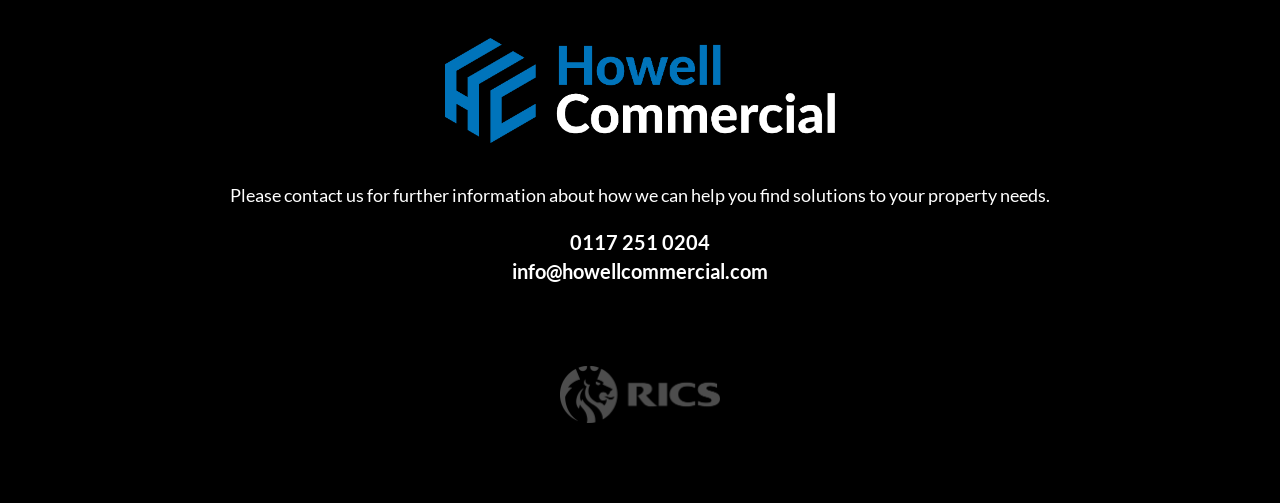Locate the bounding box for the described UI element: "0117 251 0204". Ensure the coordinates are four float numbers between 0 and 1, formatted as [left, top, right, bottom].

[0.445, 0.458, 0.555, 0.505]